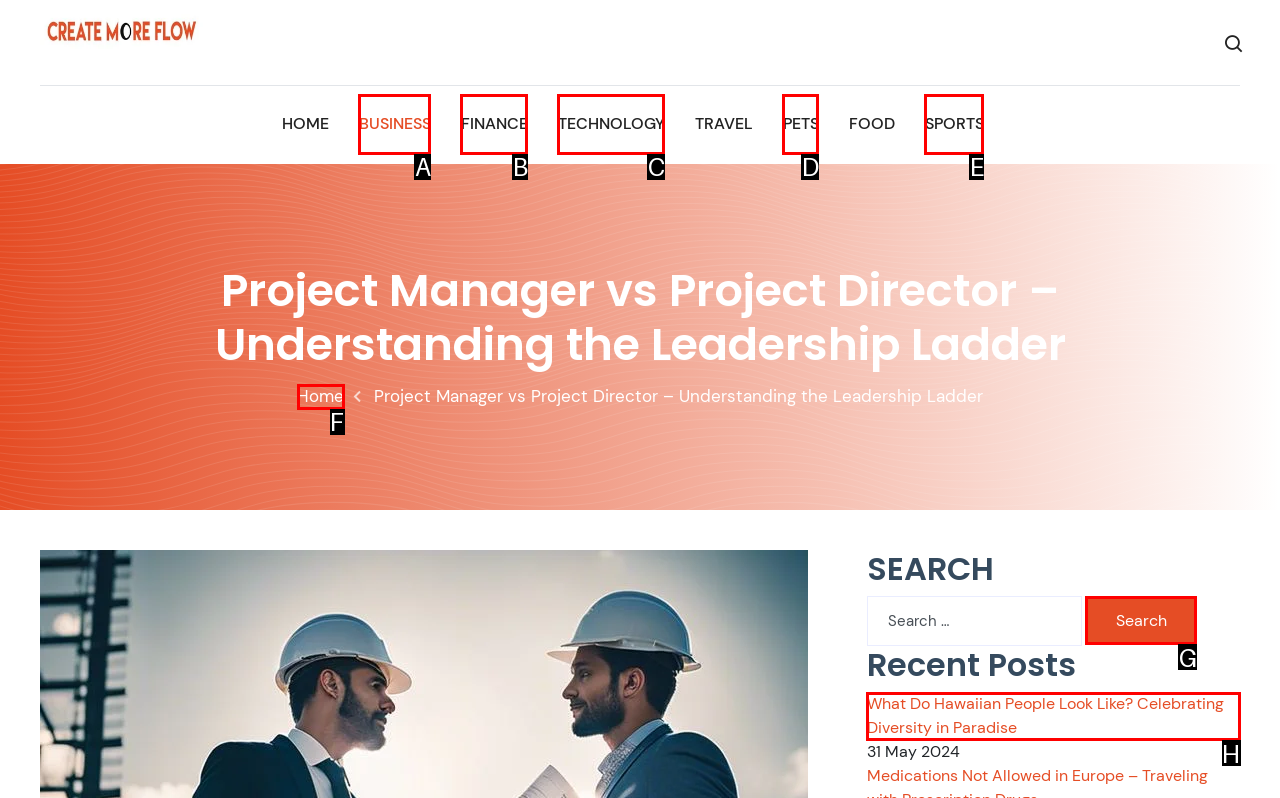What letter corresponds to the UI element to complete this task: click on the 'What Do Hawaiian People Look Like?' article
Answer directly with the letter.

H